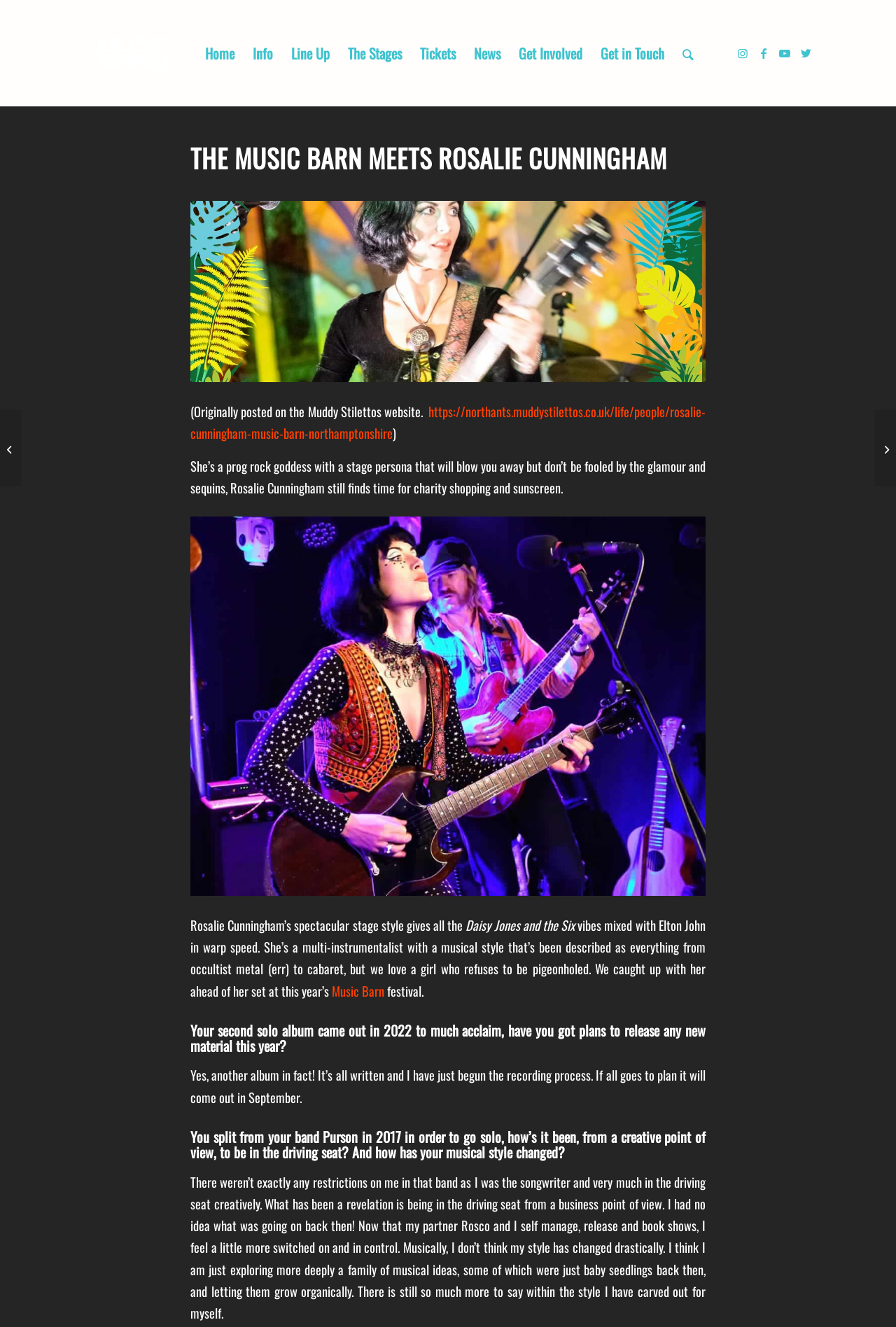Please locate the clickable area by providing the bounding box coordinates to follow this instruction: "Go to the Home page".

[0.219, 0.0, 0.272, 0.08]